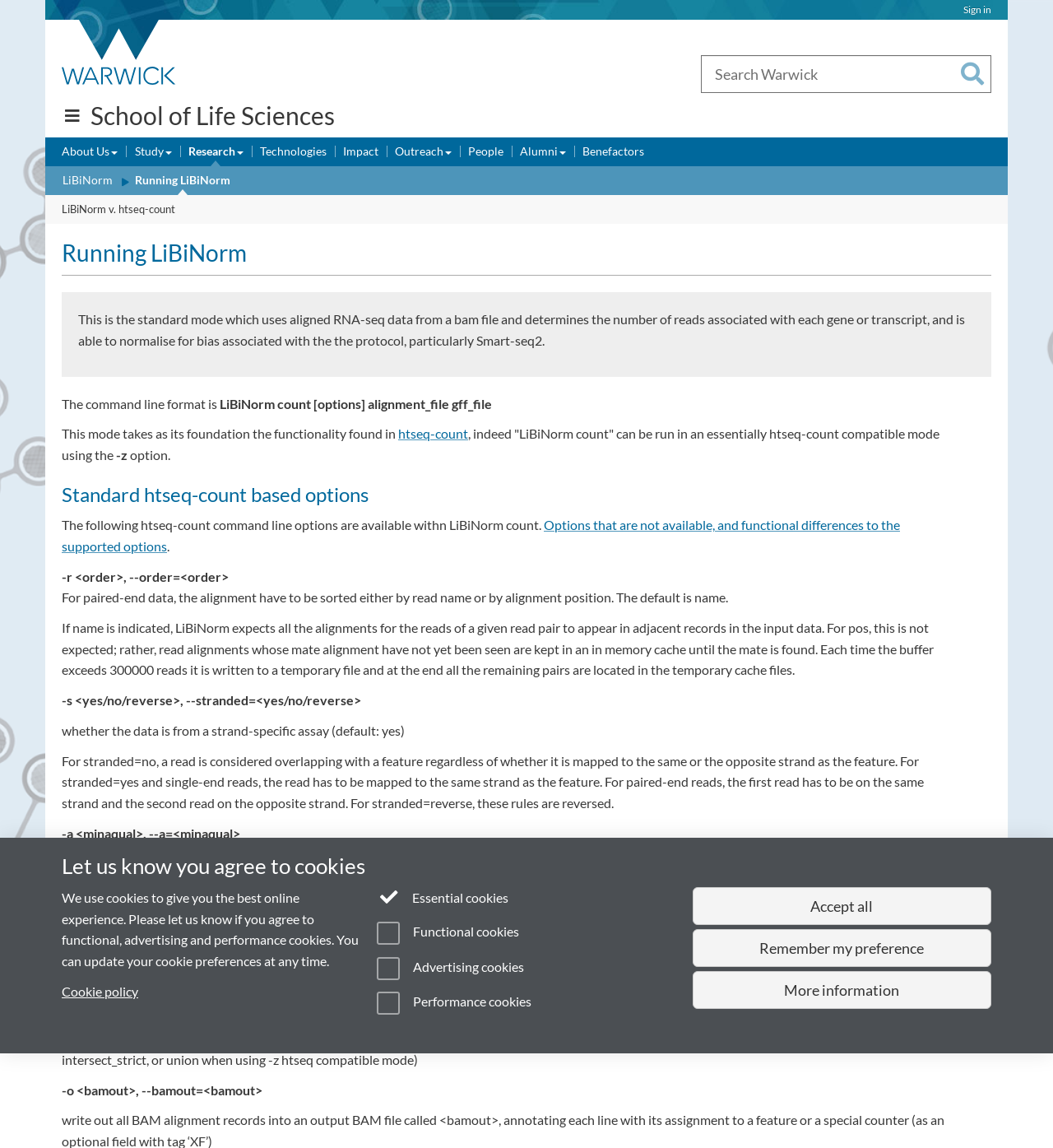Provide your answer to the question using just one word or phrase: What is the purpose of the '-a' option?

skip low-quality reads